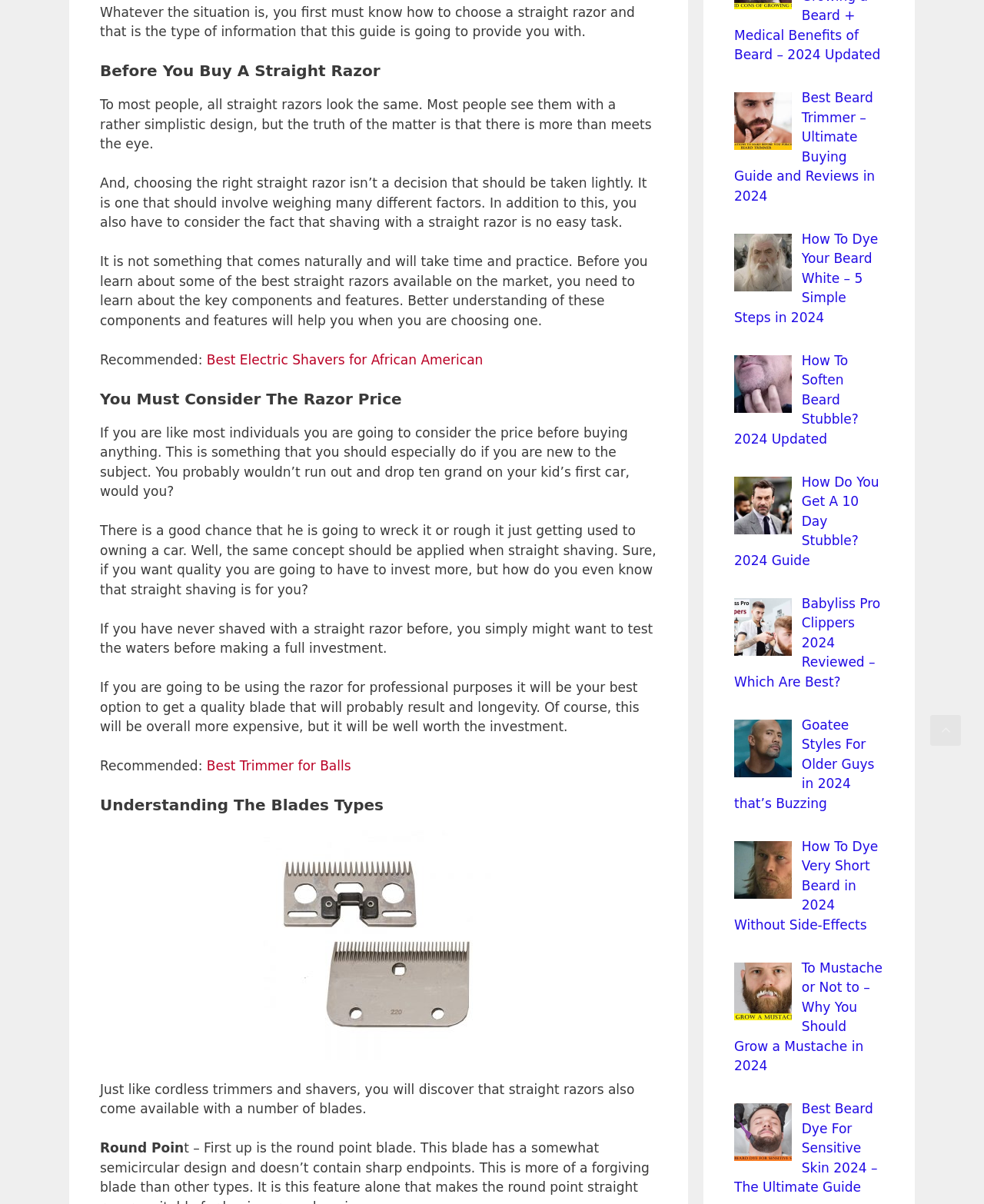Please identify the bounding box coordinates of the clickable area that will allow you to execute the instruction: "Click the link to learn how to dye your beard white in 5 simple steps in 2024".

[0.746, 0.192, 0.892, 0.27]